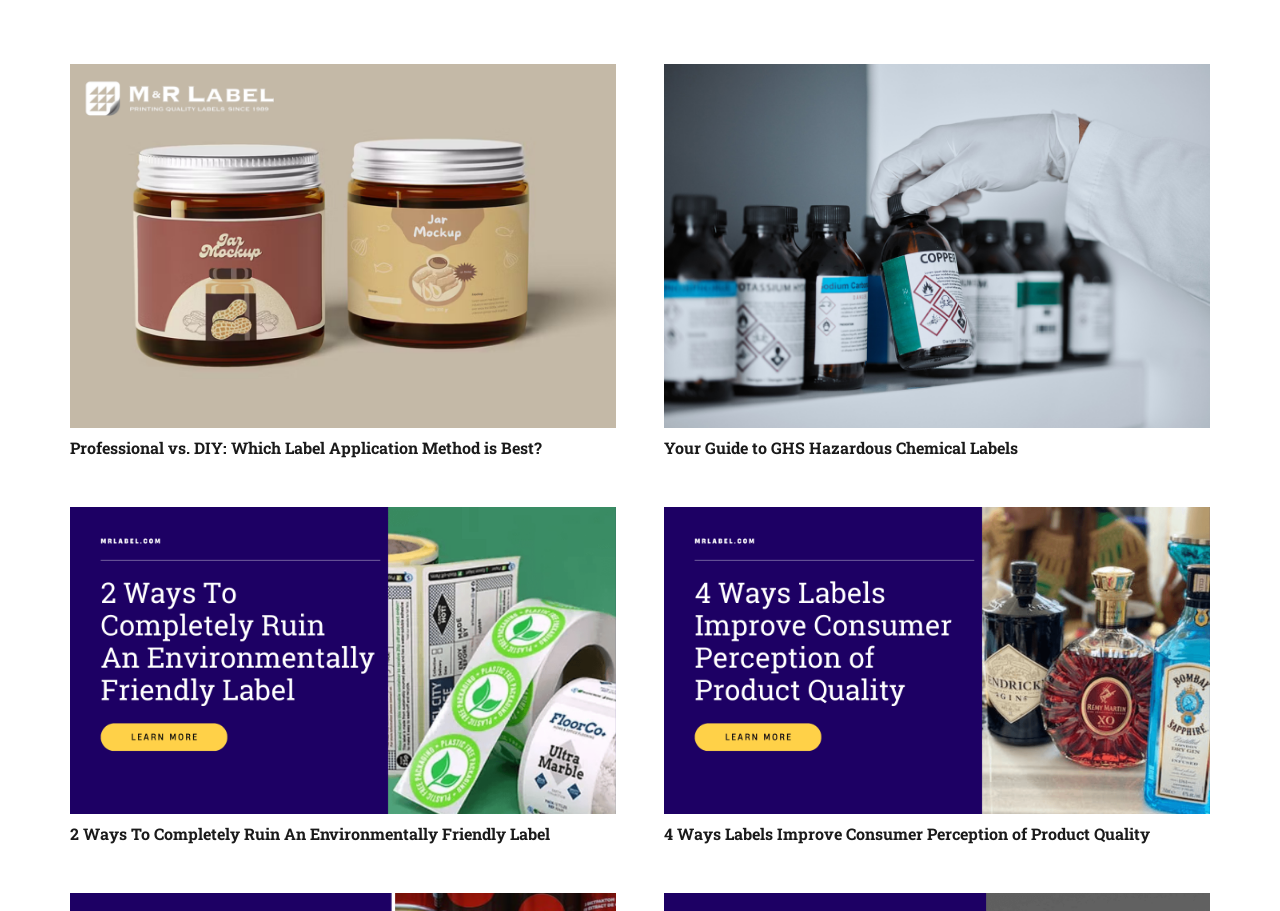What is the title of the second article?
Please answer the question with a detailed response using the information from the screenshot.

The second article has a heading 'Your Guide to GHS Hazardous Chemical Labels' which suggests that the title of the second article is 'Your Guide to GHS Hazardous Chemical Labels'.